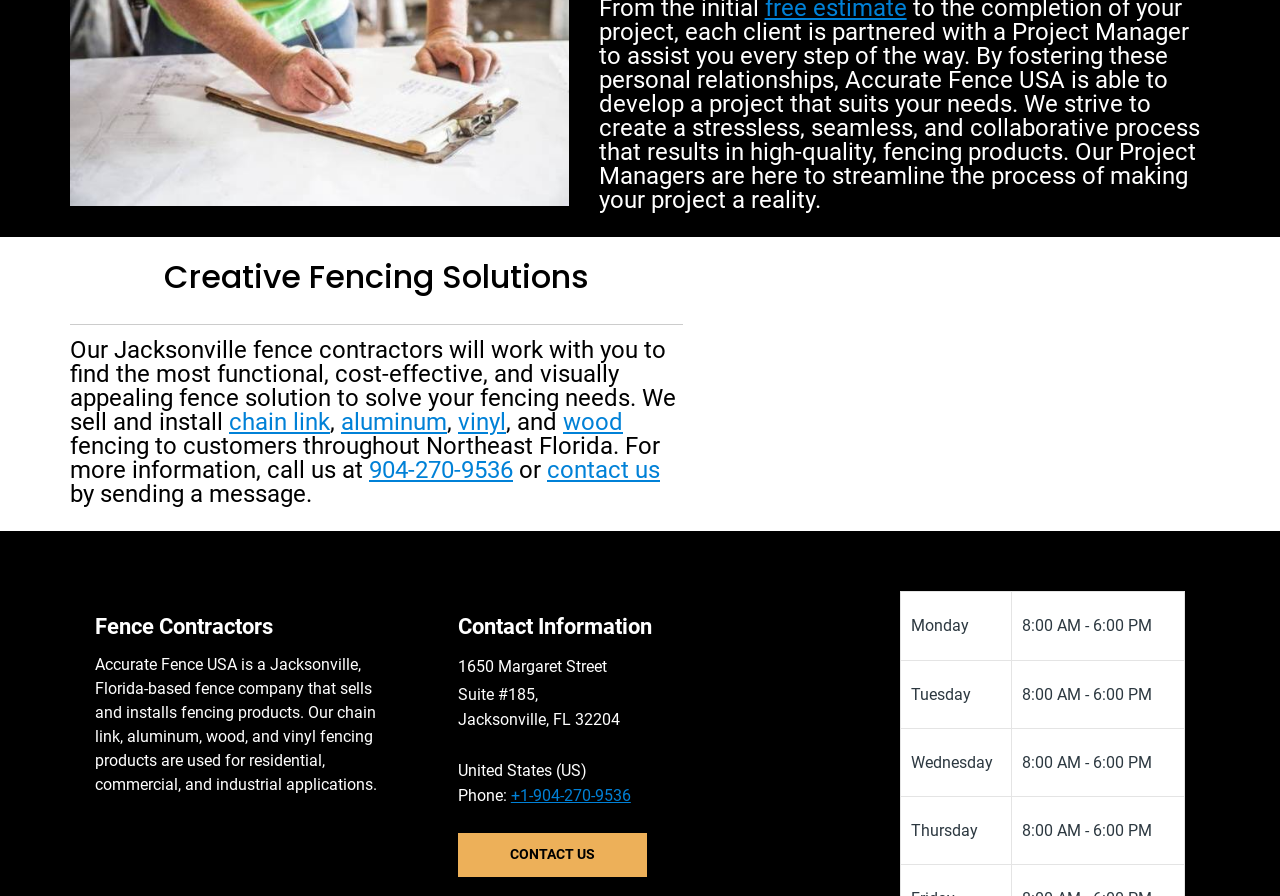Please find the bounding box coordinates in the format (top-left x, top-left y, bottom-right x, bottom-right y) for the given element description. Ensure the coordinates are floating point numbers between 0 and 1. Description: contact us

[0.427, 0.509, 0.516, 0.541]